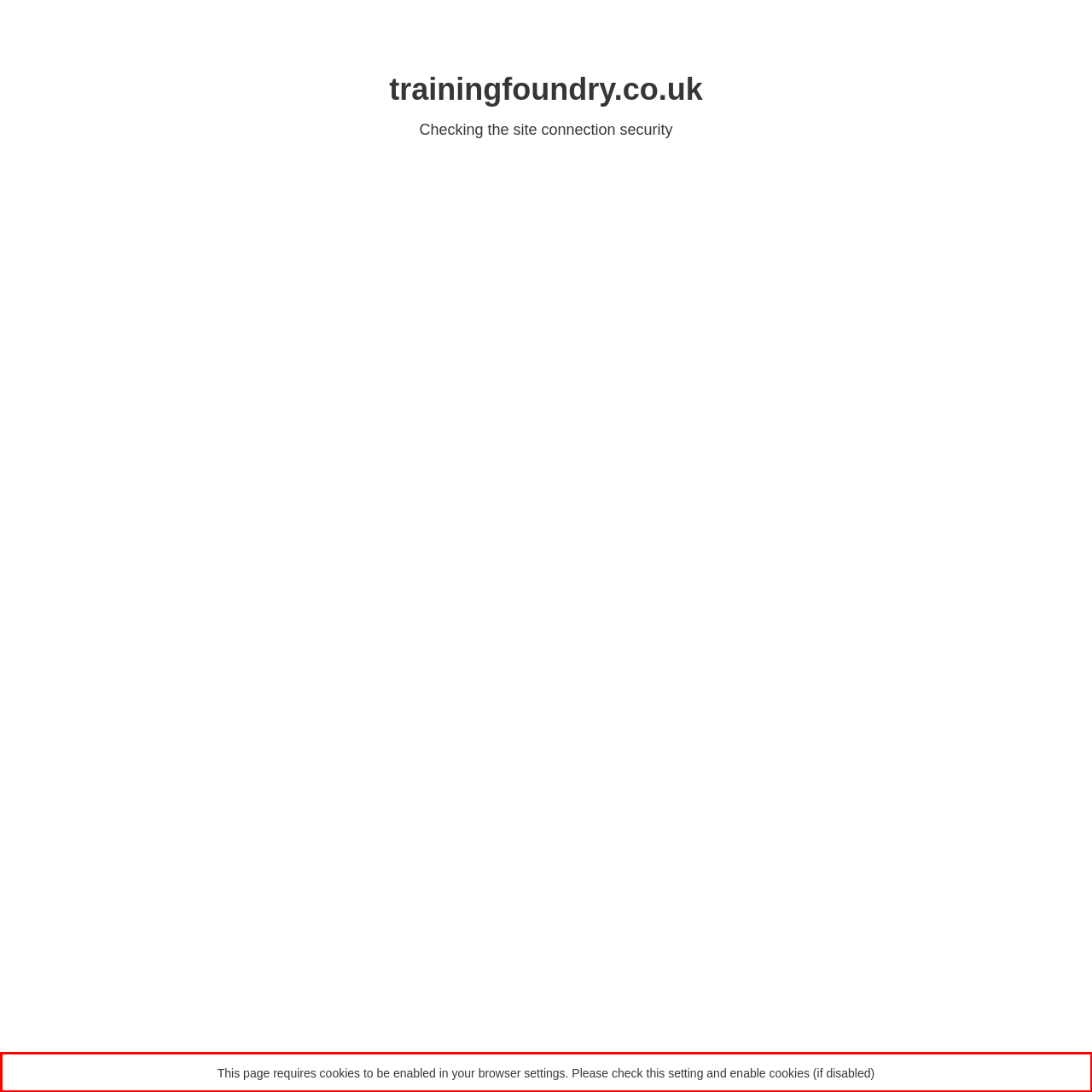Please look at the webpage screenshot and extract the text enclosed by the red bounding box.

This page requires cookies to be enabled in your browser settings. Please check this setting and enable cookies (if disabled)